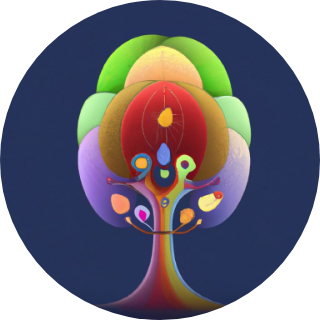Describe all the important aspects and details of the image.

The image features an imaginative and colorful representation of a tree, where the foliage consists of rounded, vibrant shapes in shades of green, yellow, and light purple. The trunk and branches of the tree are artistically rendered in elongated, flowing lines that blend multiple colors, leading to a sense of harmony and balance. Various symbolic elements, depicted as smaller shapes with different colors, are integrated into the tree's structure, suggesting themes of joy, growth, and self-discovery. This illustration is part of a broader context on personal well-being, highlighting the importance of embracing fun and creativity in life while achieving a sense of balance within oneself. The artwork captures the essence of enjoying life, reminding viewers to connect with the playful aspects of existence.